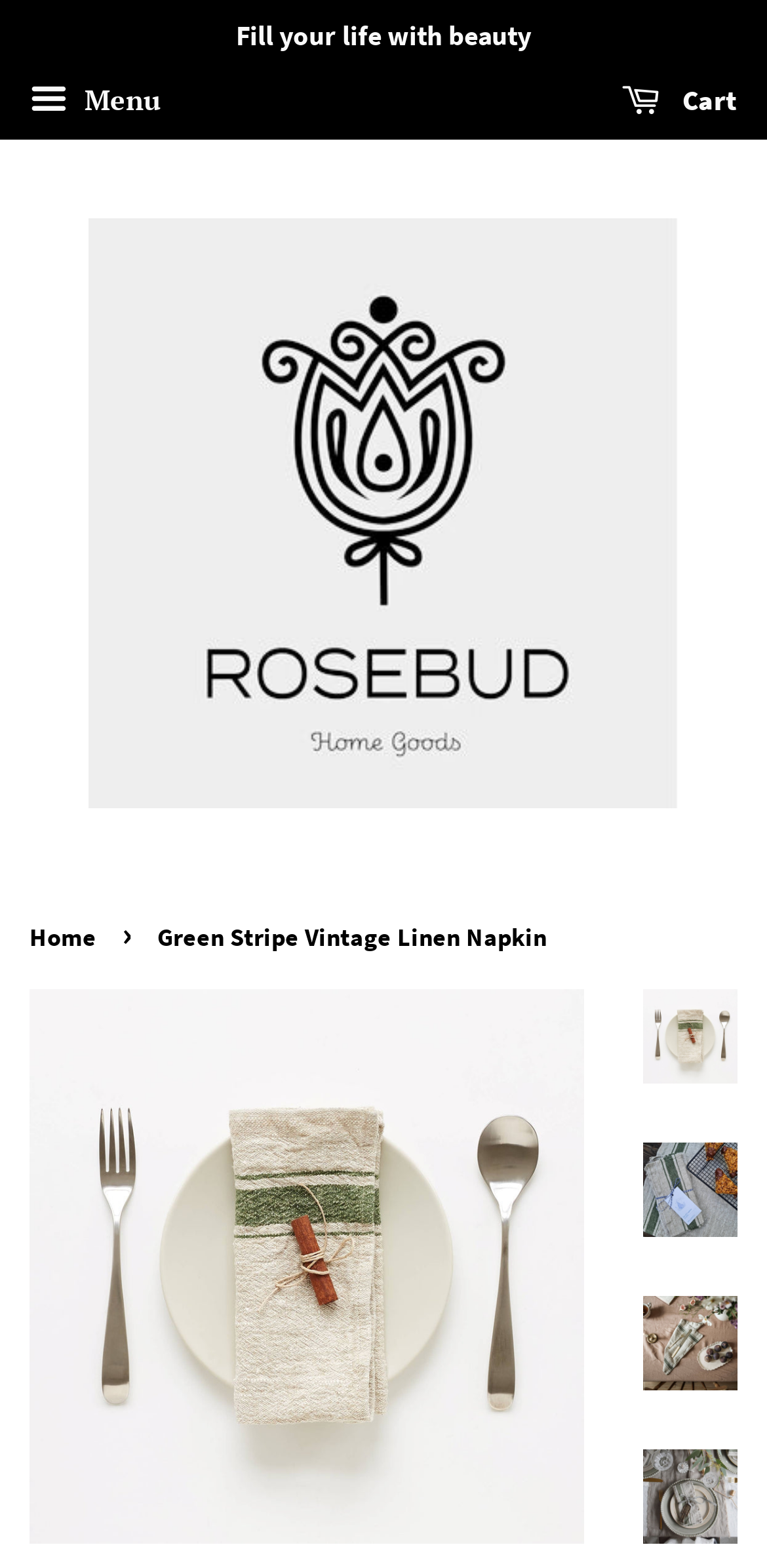Determine the bounding box coordinates for the HTML element mentioned in the following description: "Cart 0". The coordinates should be a list of four floats ranging from 0 to 1, represented as [left, top, right, bottom].

[0.81, 0.045, 0.962, 0.087]